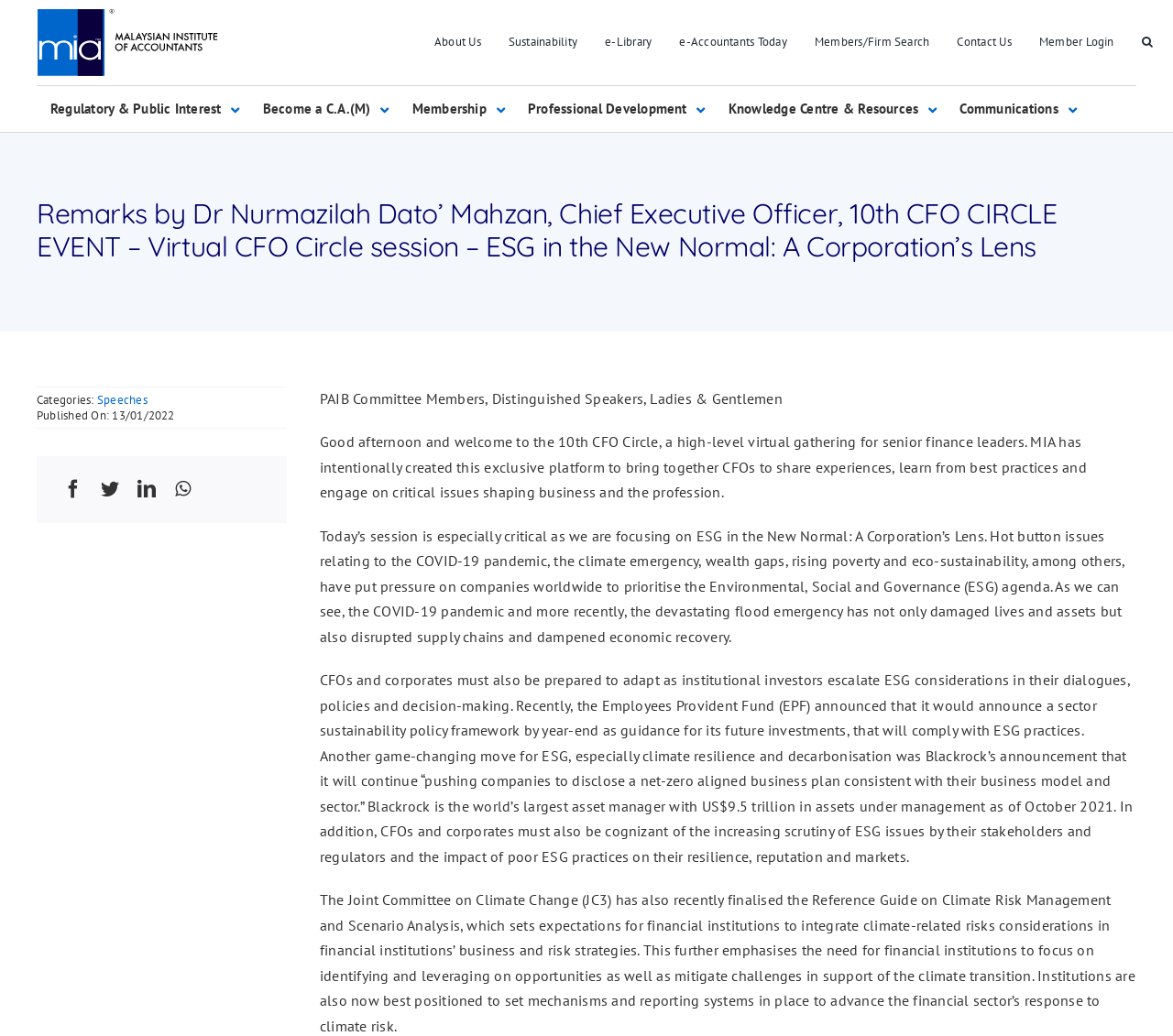Please reply to the following question using a single word or phrase: 
What is the name of the event?

10th CFO Circle